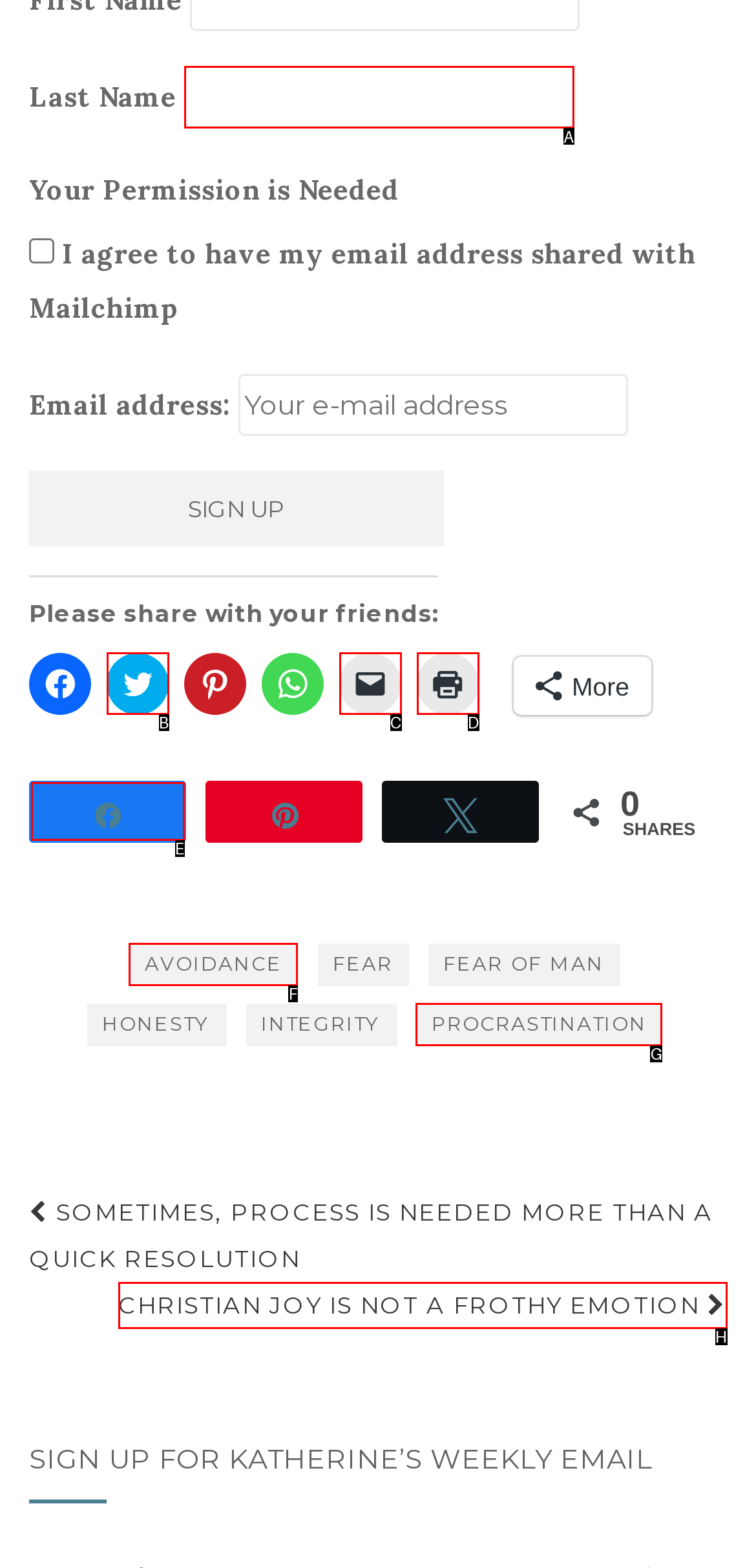Pick the option that corresponds to: parent_node: Last Name name="LNAME"
Provide the letter of the correct choice.

A